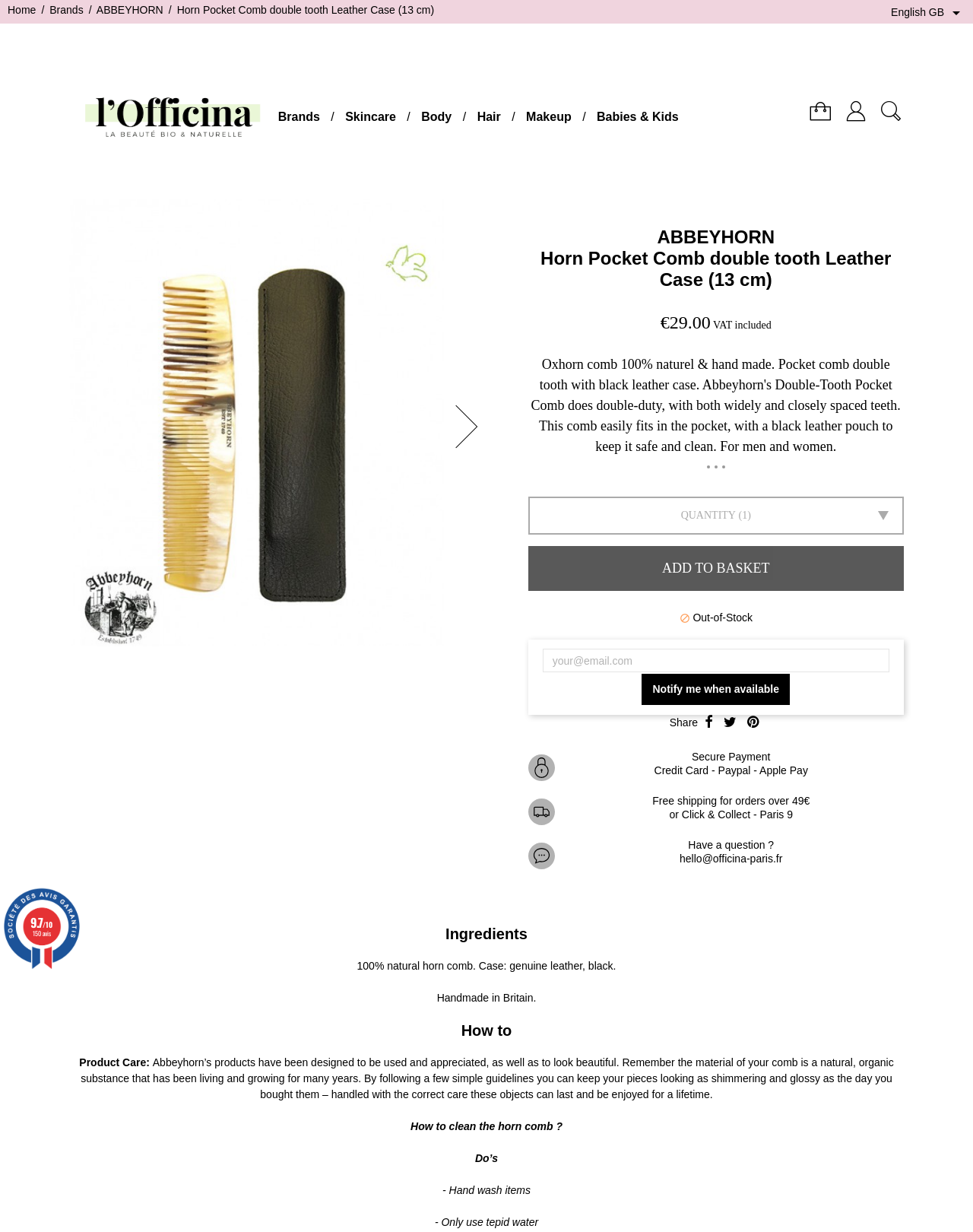Please give a concise answer to this question using a single word or phrase: 
What is the material of the comb case?

Genuine leather